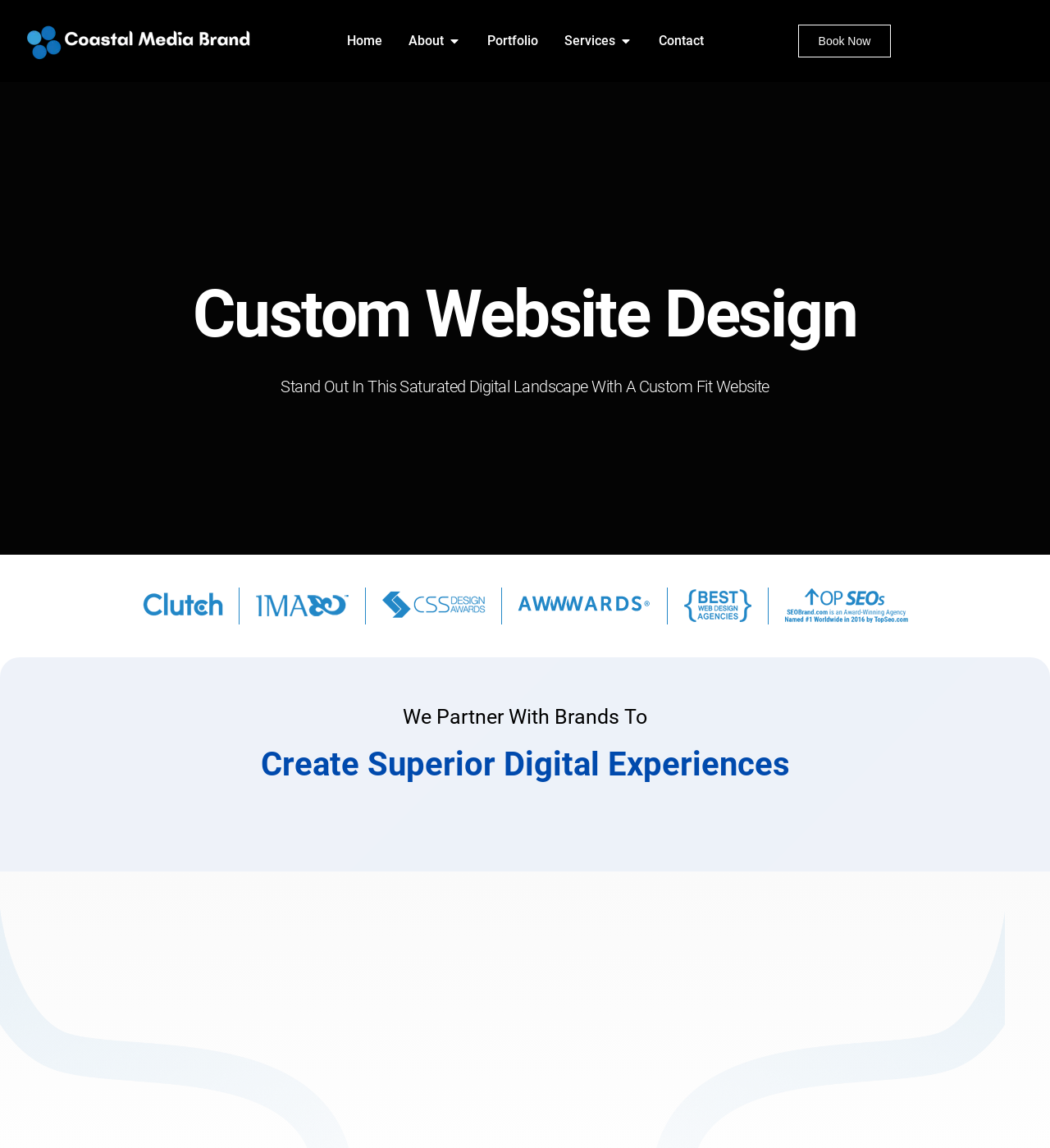Locate and extract the text of the main heading on the webpage.

Custom Website Design